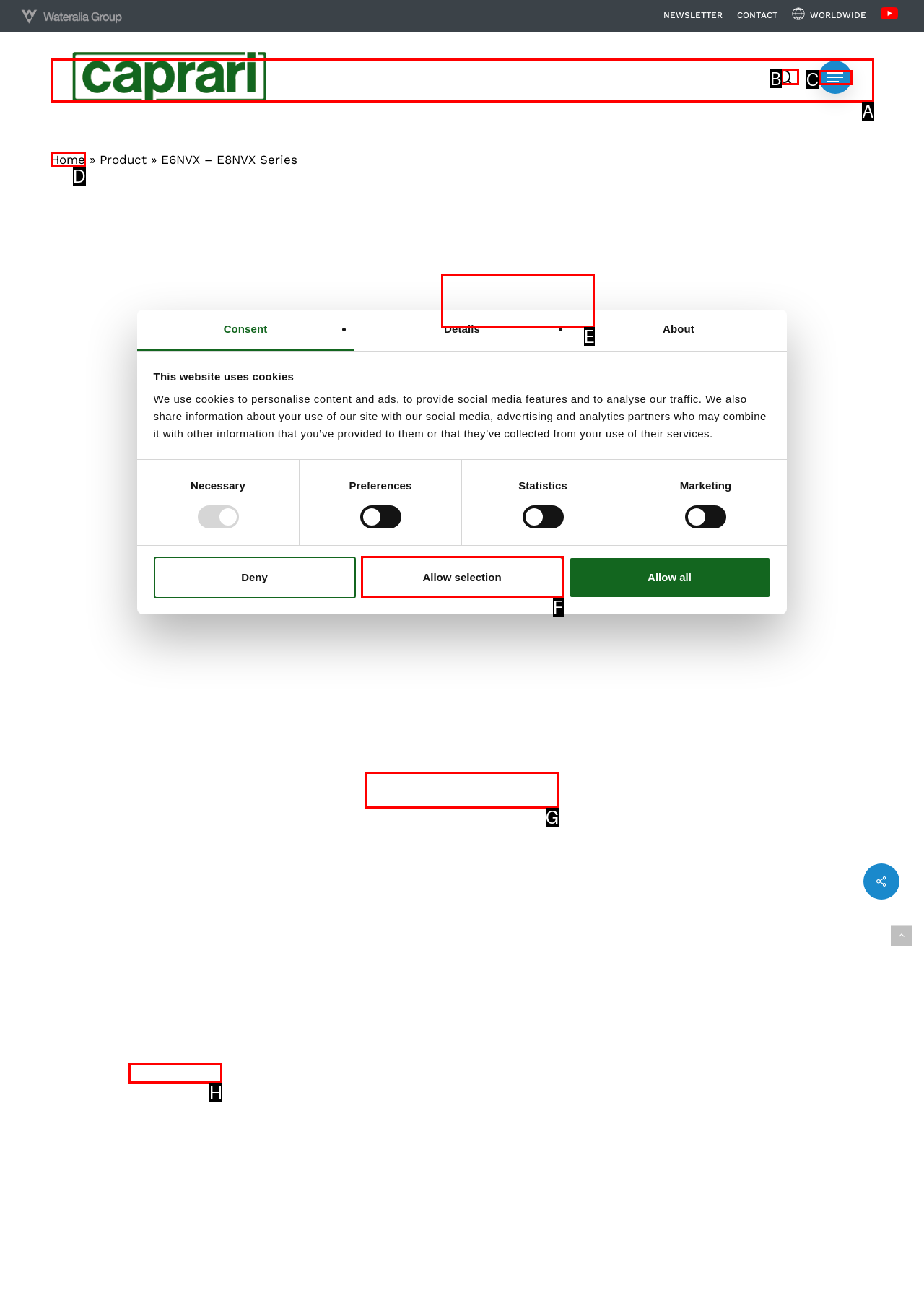Identify the correct UI element to click to follow this instruction: View the technical features of the E6NVX-E8NVX series
Respond with the letter of the appropriate choice from the displayed options.

E